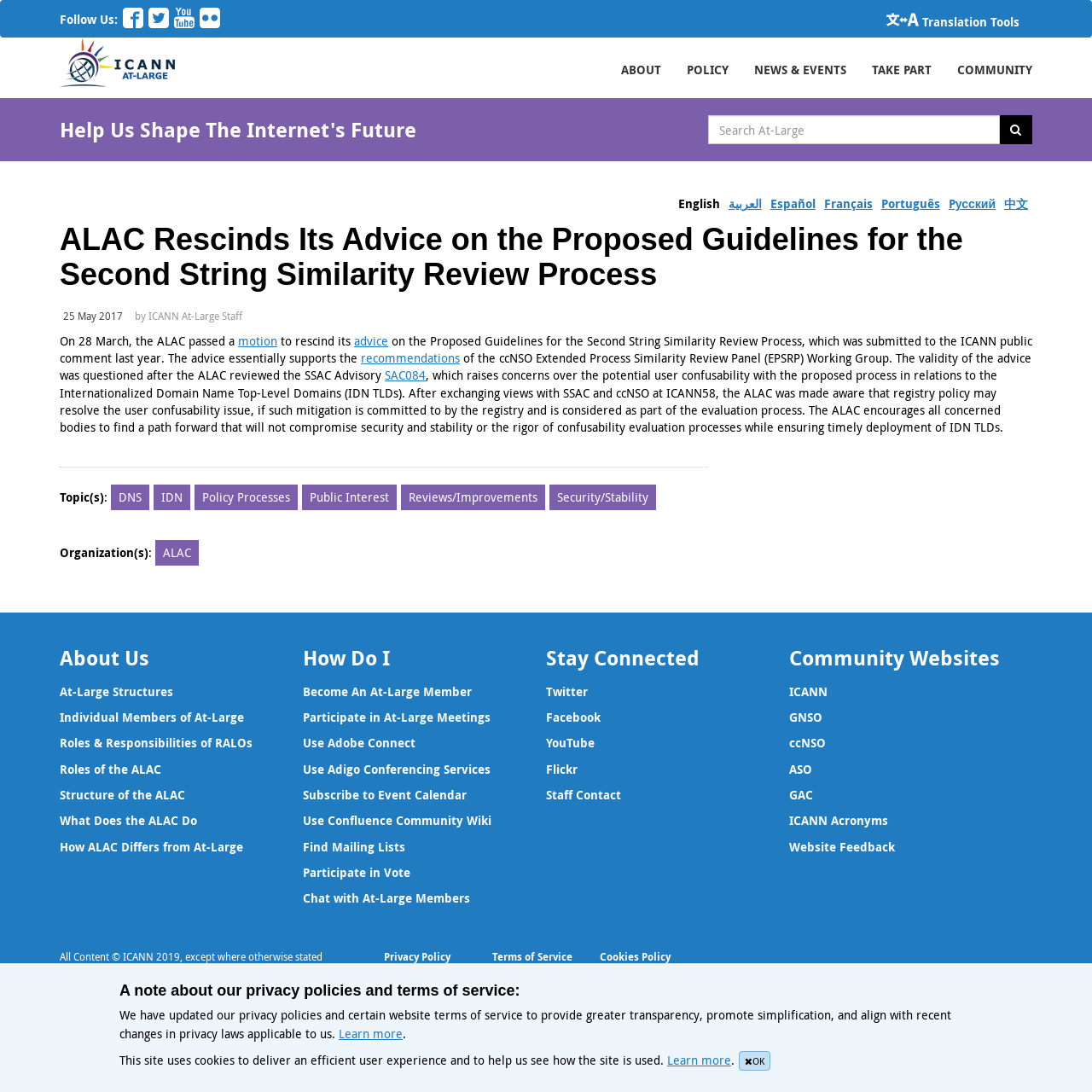Please provide the bounding box coordinates for the element that needs to be clicked to perform the instruction: "Read about ALAC Rescinds Its Advice on the Proposed Guidelines for the Second String Similarity Review Process". The coordinates must consist of four float numbers between 0 and 1, formatted as [left, top, right, bottom].

[0.055, 0.203, 0.945, 0.267]